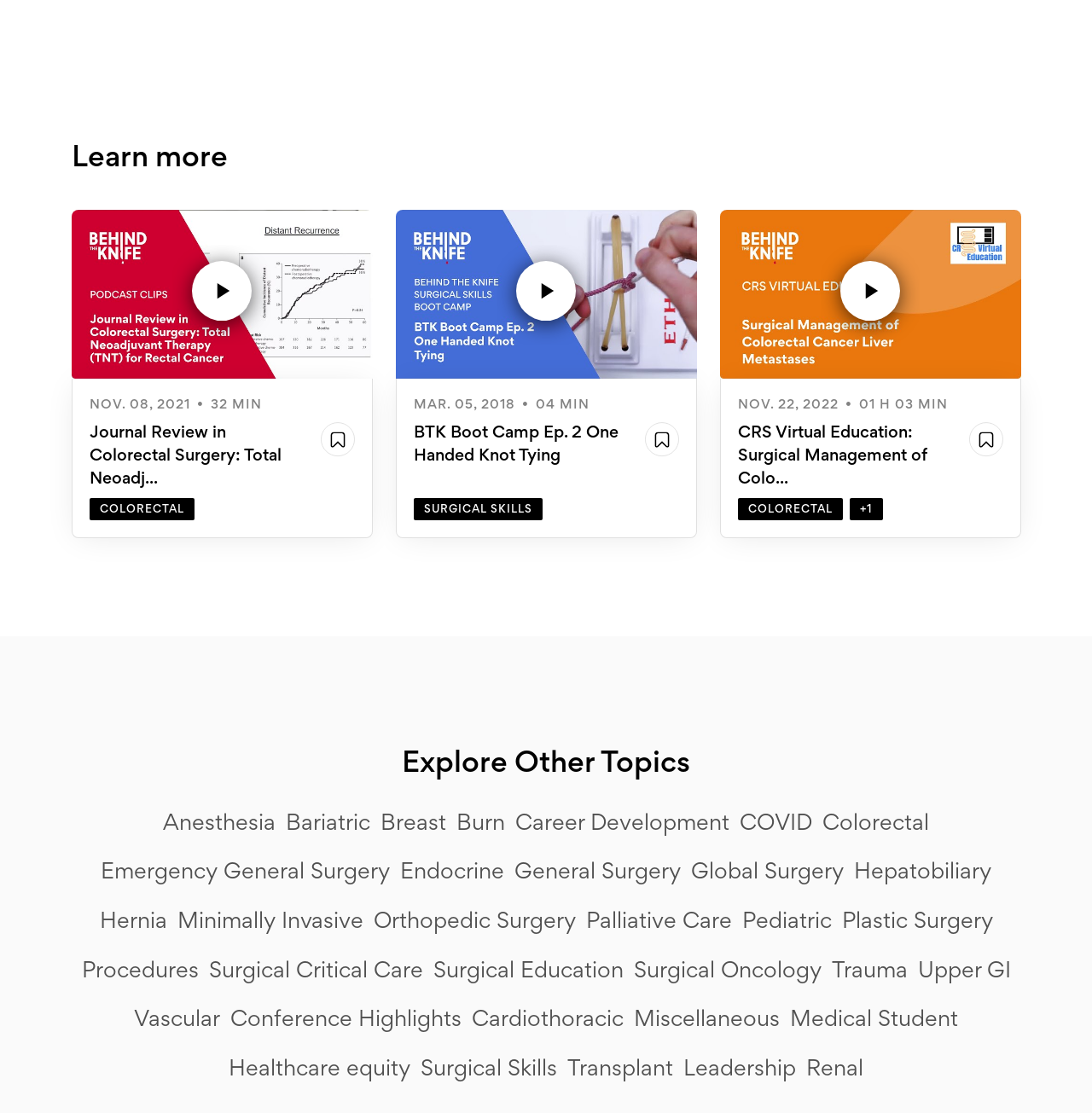Find the bounding box coordinates for the area you need to click to carry out the instruction: "View the details of CRS Virtual Education: Surgical Management of Colorectal Cancer Liver Metastases". The coordinates should be four float numbers between 0 and 1, indicated as [left, top, right, bottom].

[0.659, 0.188, 0.935, 0.483]